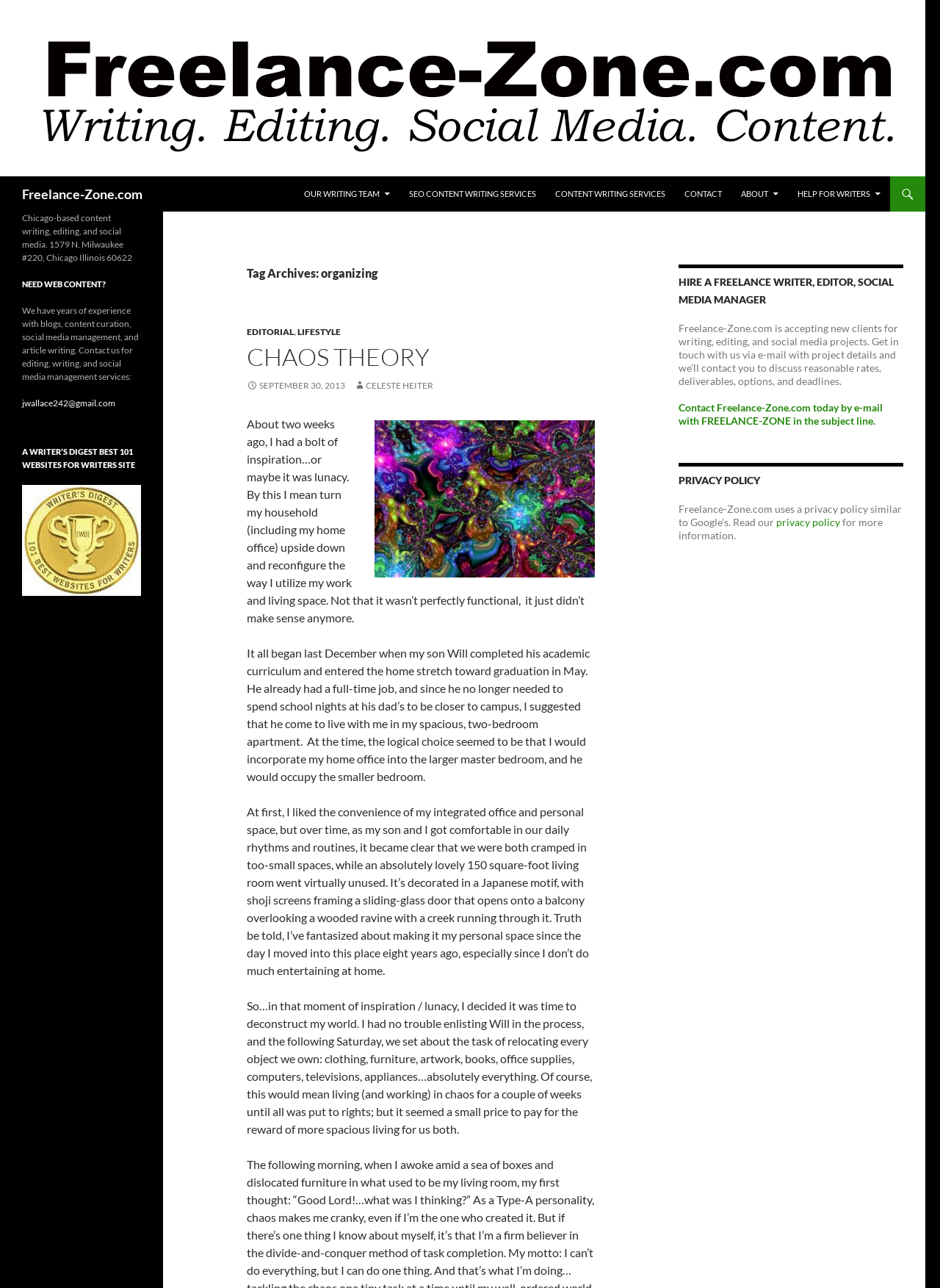Give a detailed account of the webpage.

The webpage is organized into several sections, with a prominent header section at the top featuring a logo image and a link to "Freelance-Zone.com". Below this, there is a navigation menu with links to "Search", "SKIP TO CONTENT", and several other options, including "OUR WRITING TEAM", "SEO CONTENT WRITING SERVICES", "CONTENT WRITING SERVICES", "CONTACT", "ABOUT", and "HELP FOR WRITERS".

The main content section is divided into two columns. The left column features a heading "Tag Archives: organizing" and a series of links and text blocks. The first link is to "EDITORIAL", followed by a comma, and then a link to "LIFESTYLE". Below this, there is a heading "CHAOS THEORY" with a link to the same title, and a date "SEPTEMBER 30, 2013" with an author name "CELESTE HEITER". There is also an image of a fractal.

The main text content begins below this, with a series of paragraphs describing the author's experience of reorganizing their home office and living space. The text is divided into four blocks, with the first block describing the inspiration to make changes, the second block explaining the situation with the author's son moving in, the third block detailing the process of relocating every object, and the fourth block concluding the experience.

To the right of the main content section, there is a complementary section with a heading "HIRE A FREELANCE WRITER, EDITOR, SOCIAL MEDIA MANAGER" and a paragraph describing the services offered by Freelance-Zone.com. Below this, there is a link to contact the company, a heading "PRIVACY POLICY" with a link to the policy, and a brief description.

At the bottom of the page, there is a footer section with a heading "Chicago-based content writing, editing, and social media" and an address. Below this, there is a complementary section with a heading "NEED WEB CONTENT?" and a paragraph describing the services offered, including editing, writing, and social media management. There is also a link to contact the company and an image.